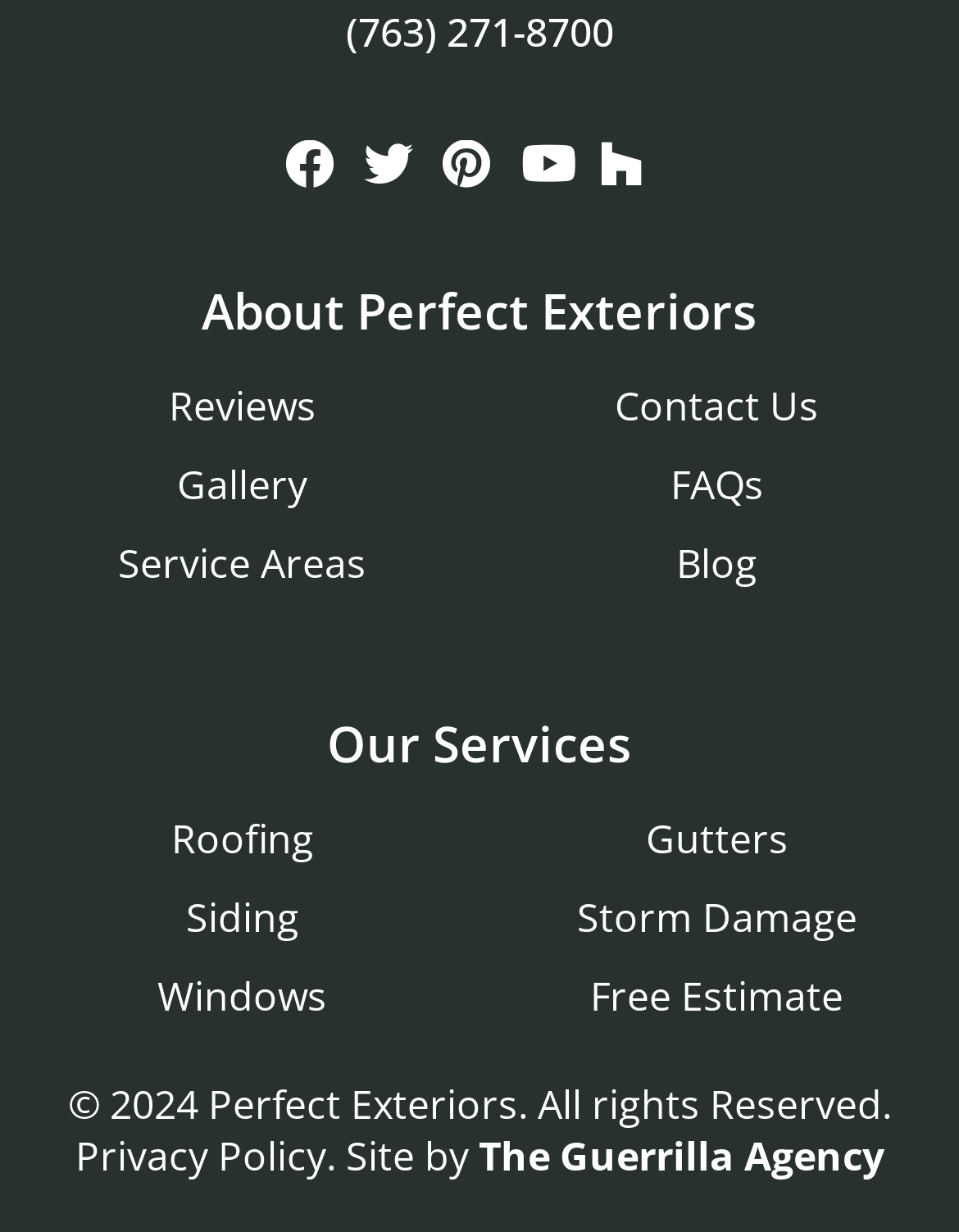Pinpoint the bounding box coordinates for the area that should be clicked to perform the following instruction: "Learn about the company".

[0.026, 0.234, 0.974, 0.274]